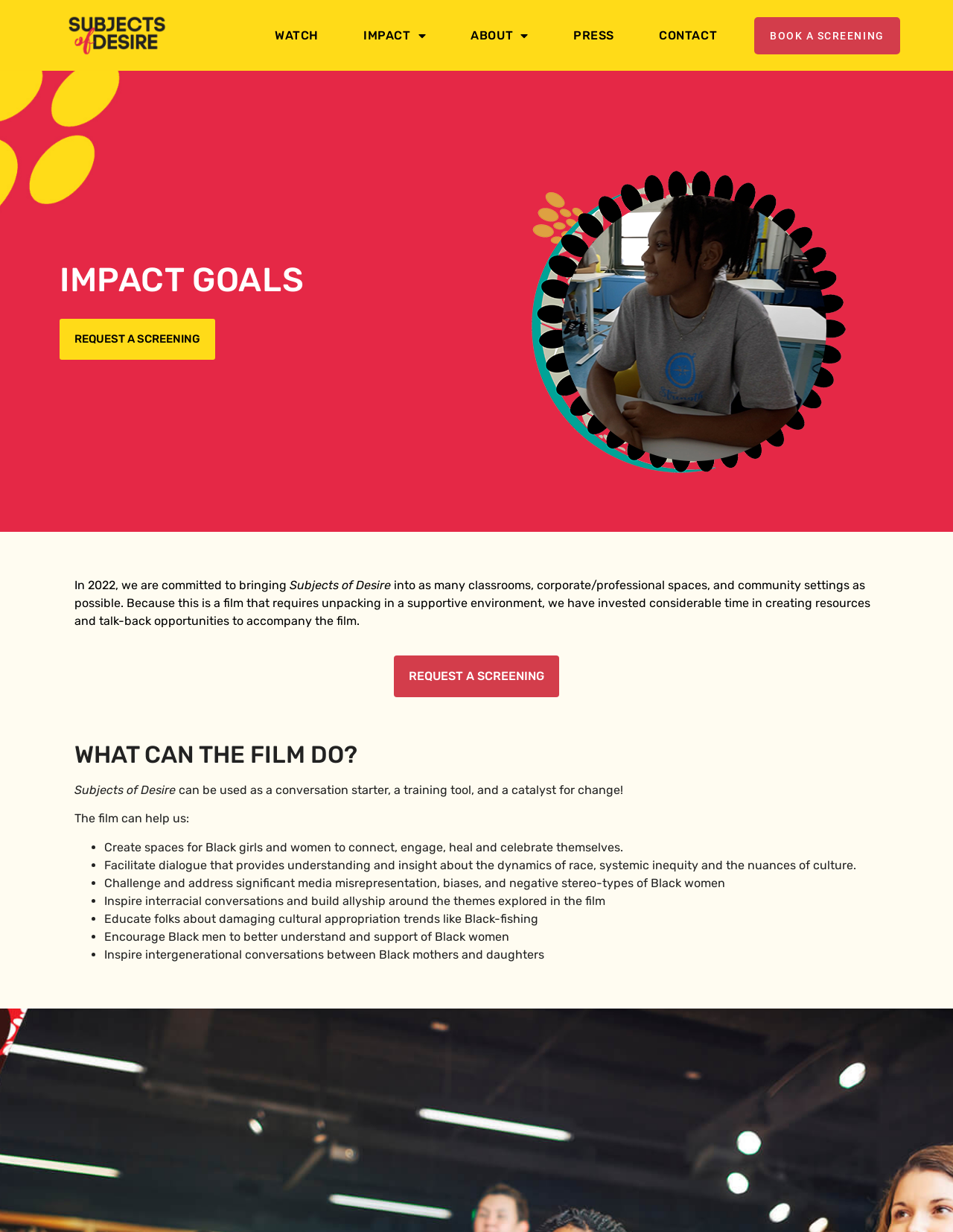Determine the bounding box coordinates for the element that should be clicked to follow this instruction: "Click the REQUEST A SCREENING link". The coordinates should be given as four float numbers between 0 and 1, in the format [left, top, right, bottom].

[0.062, 0.259, 0.226, 0.292]